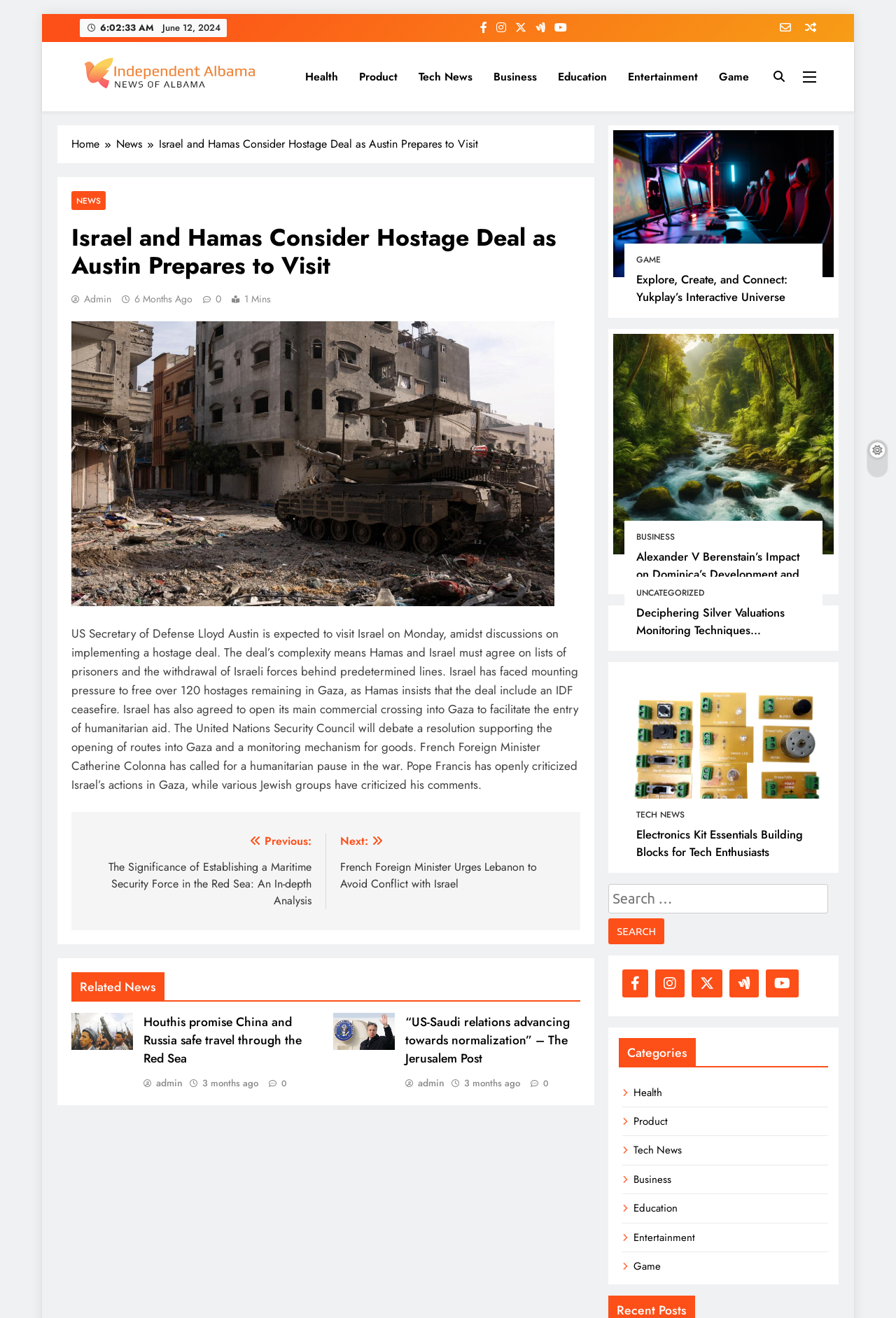Your task is to find and give the main heading text of the webpage.

Israel and Hamas Consider Hostage Deal as Austin Prepares to Visit